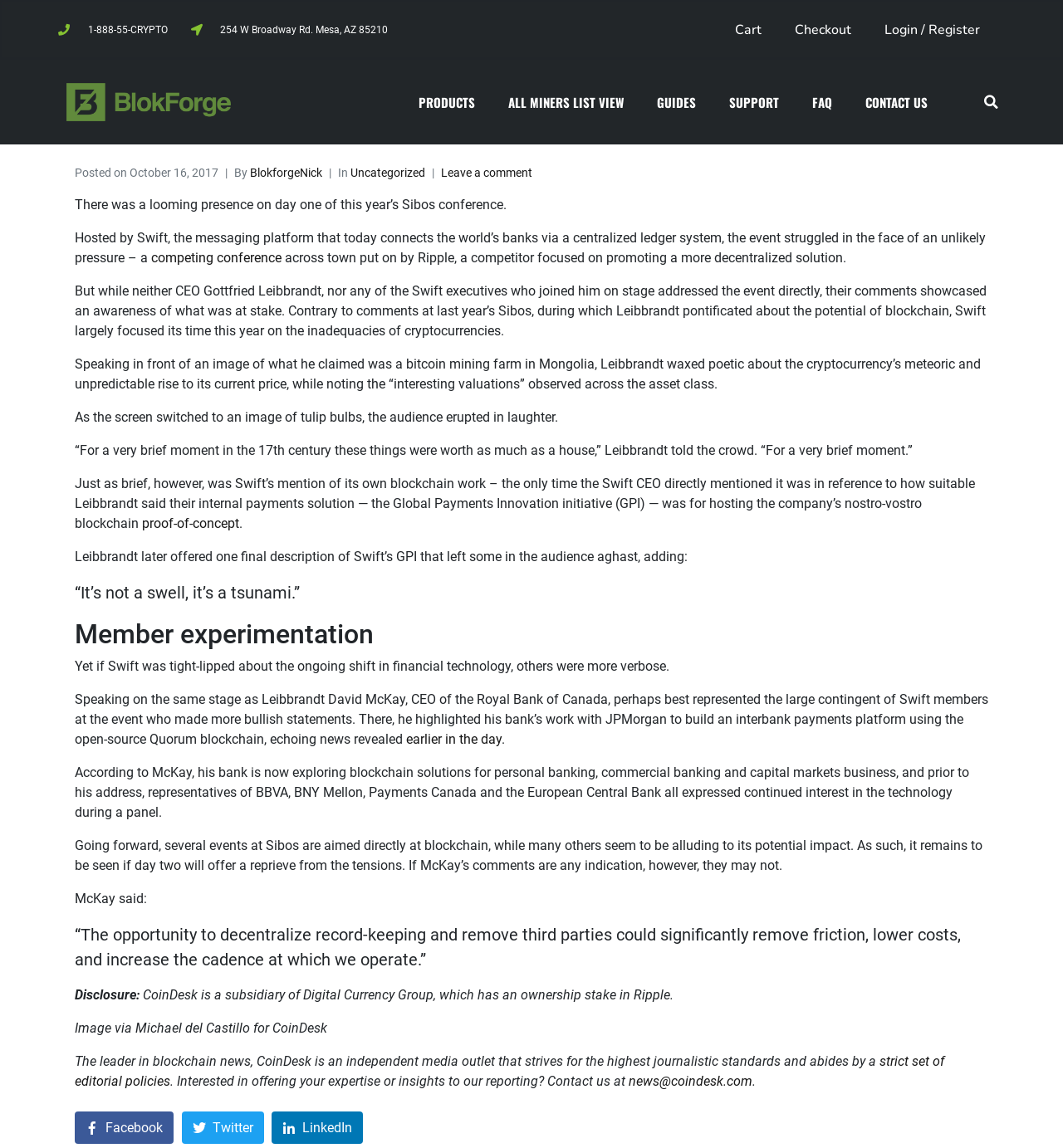Create an elaborate caption that covers all aspects of the webpage.

This webpage appears to be a news article from CoinDesk, a blockchain news outlet. At the top of the page, there is a header section with a phone number, address, and links to "Cart", "Checkout", and "Login/Register". Below this, there is a navigation menu with links to "PRODUCTS", "ALL MINERS LIST VIEW", "GUIDES", "SUPPORT", "FAQ", and "CONTACT US".

The main content of the page is an article titled "Sibos Highlights Swift's Complicated Relationship With Blockchain". The article is divided into several sections, with headings and paragraphs of text. The article discusses the Sibos conference, where Swift's CEO Gottfried Leibbrandt spoke about the company's views on blockchain and cryptocurrencies. The article also mentions other speakers at the conference, including David McKay, CEO of the Royal Bank of Canada, who discussed his bank's work with blockchain technology.

Throughout the article, there are links to other relevant articles and websites, as well as quotes from speakers at the conference. At the bottom of the page, there is a section with links to share the article on social media, as well as a disclaimer about CoinDesk's ownership structure and editorial policies.

On the right side of the page, there is a search bar with a "Search" button. Overall, the page has a clean and organized layout, with clear headings and concise paragraphs of text.